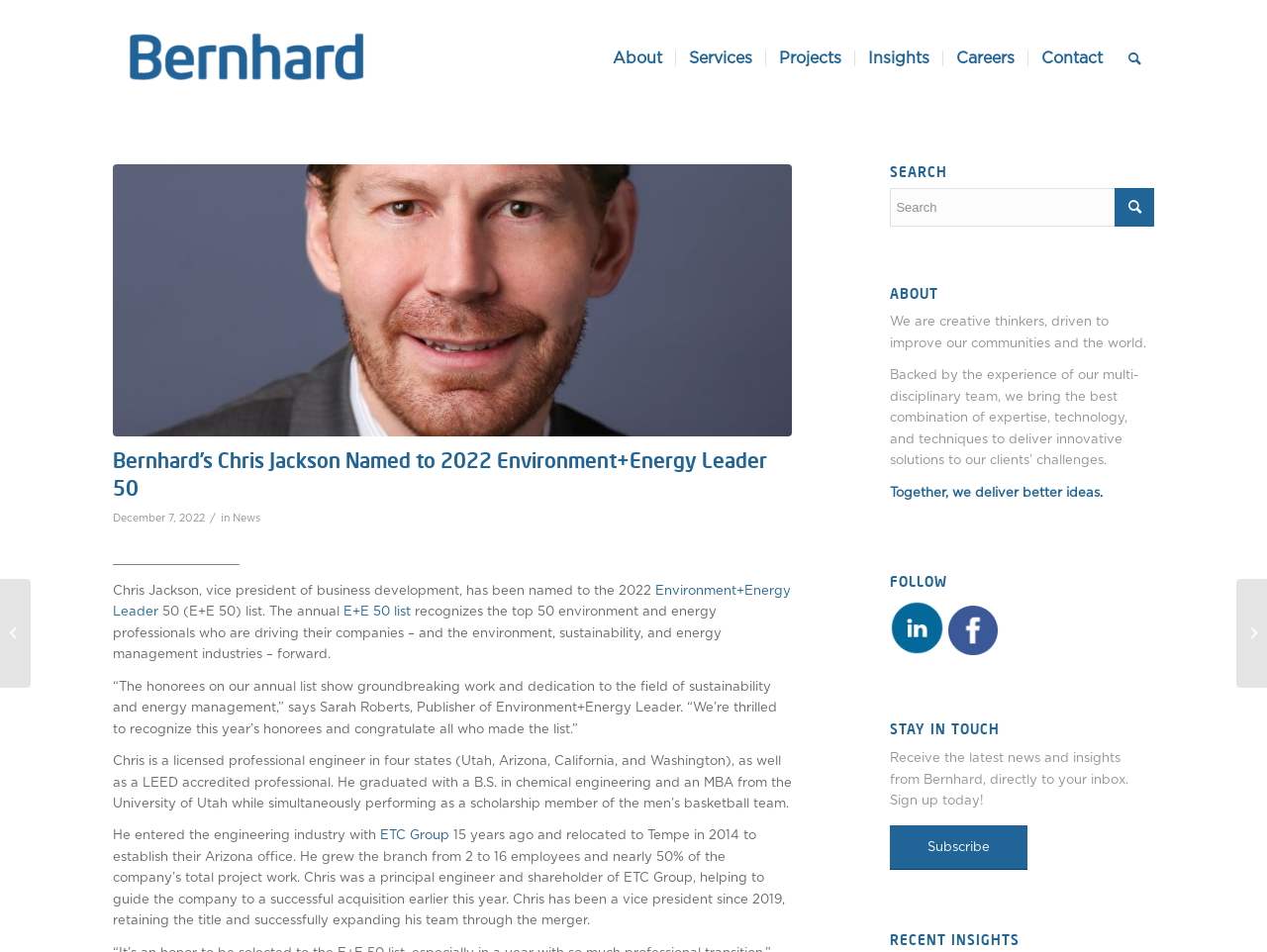Respond to the question below with a single word or phrase:
What is Chris Jackson's profession?

Vice president of business development